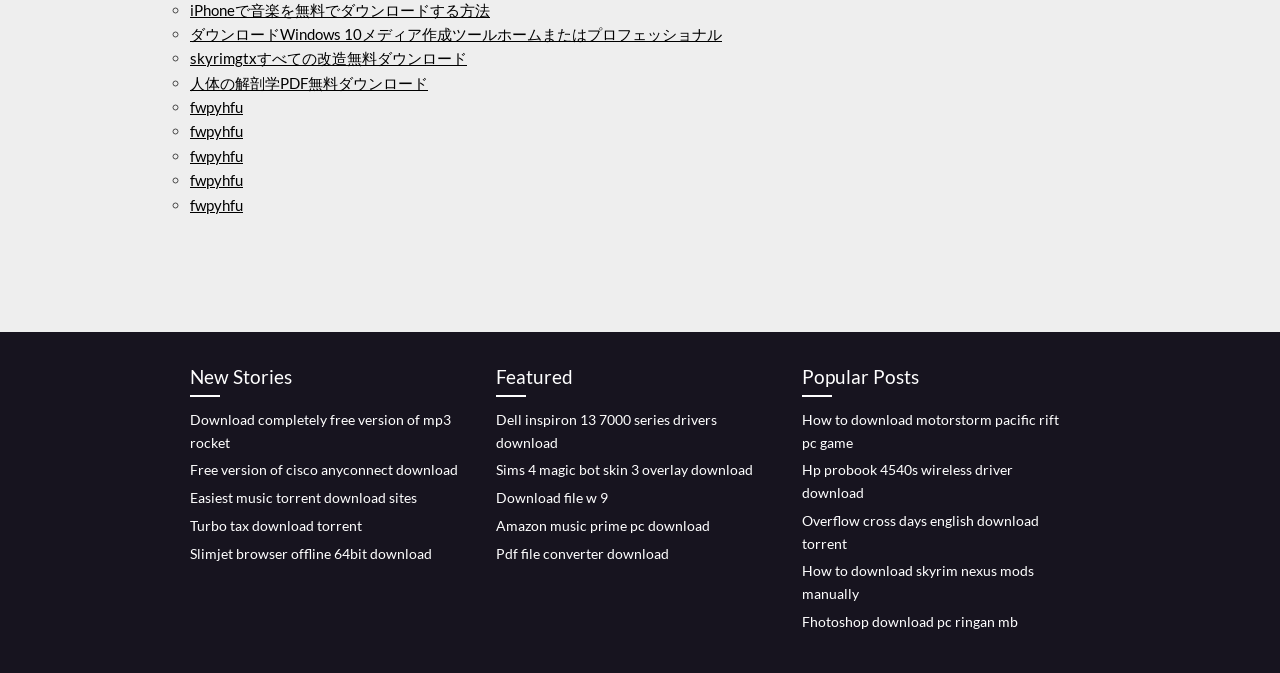Please locate the bounding box coordinates of the region I need to click to follow this instruction: "Get Windows 10 media creation tool".

[0.148, 0.037, 0.564, 0.064]